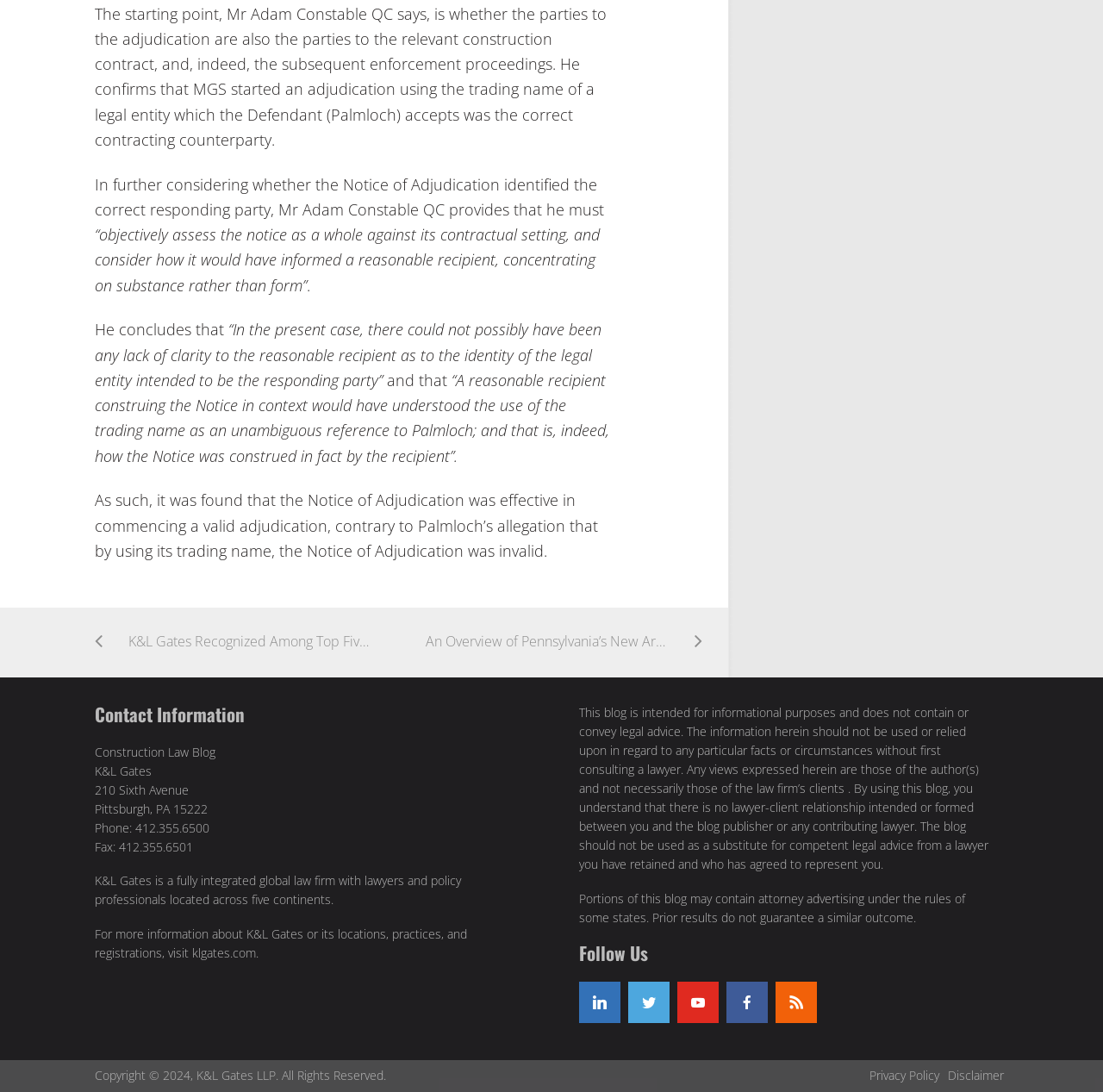Please locate the clickable area by providing the bounding box coordinates to follow this instruction: "Read the Disclaimer".

[0.859, 0.977, 0.91, 0.992]